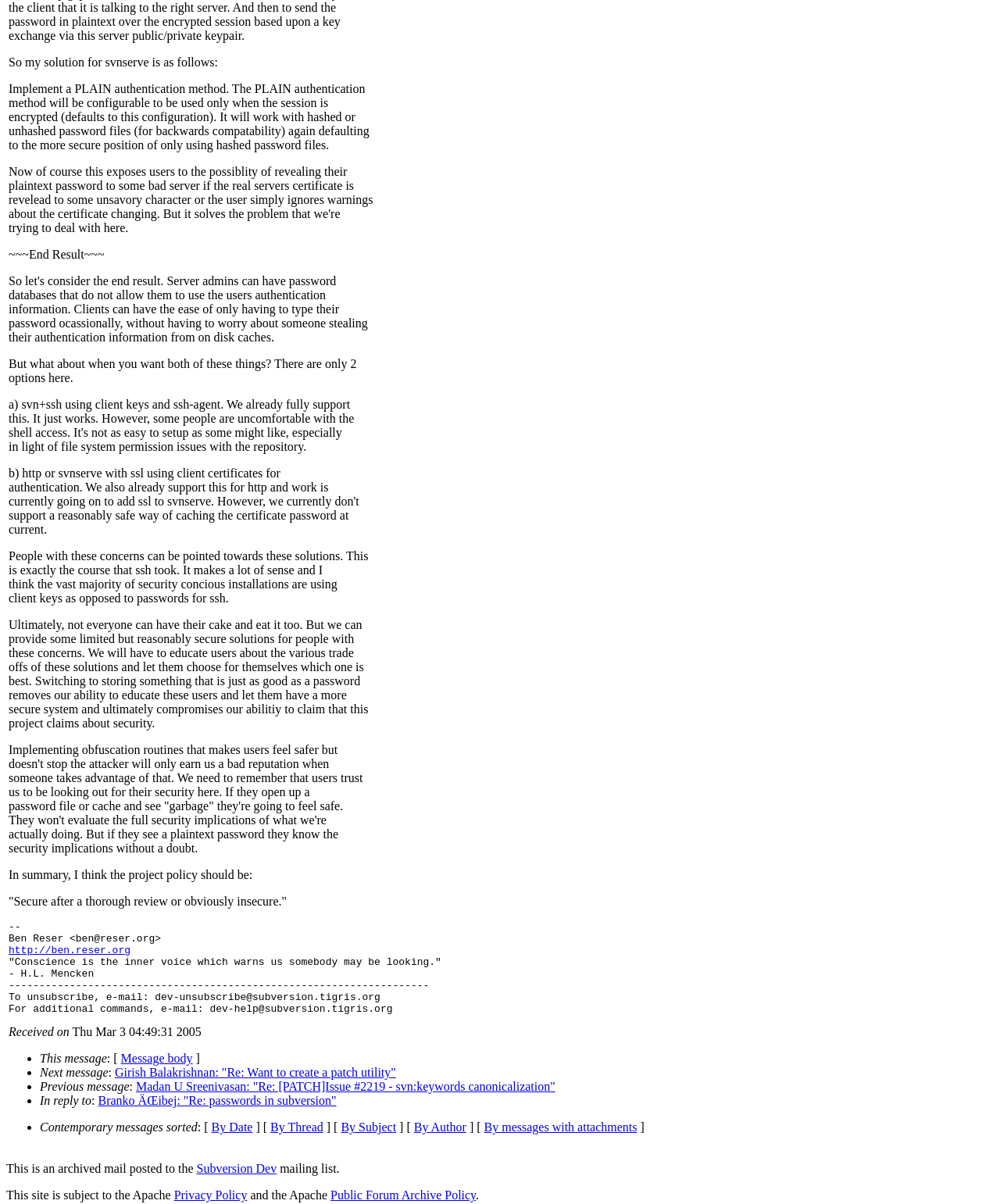What is the main topic of this webpage?
Analyze the image and deliver a detailed answer to the question.

Based on the content of the webpage, it appears to be a discussion about security concerns and solutions related to Subversion, a version control system.